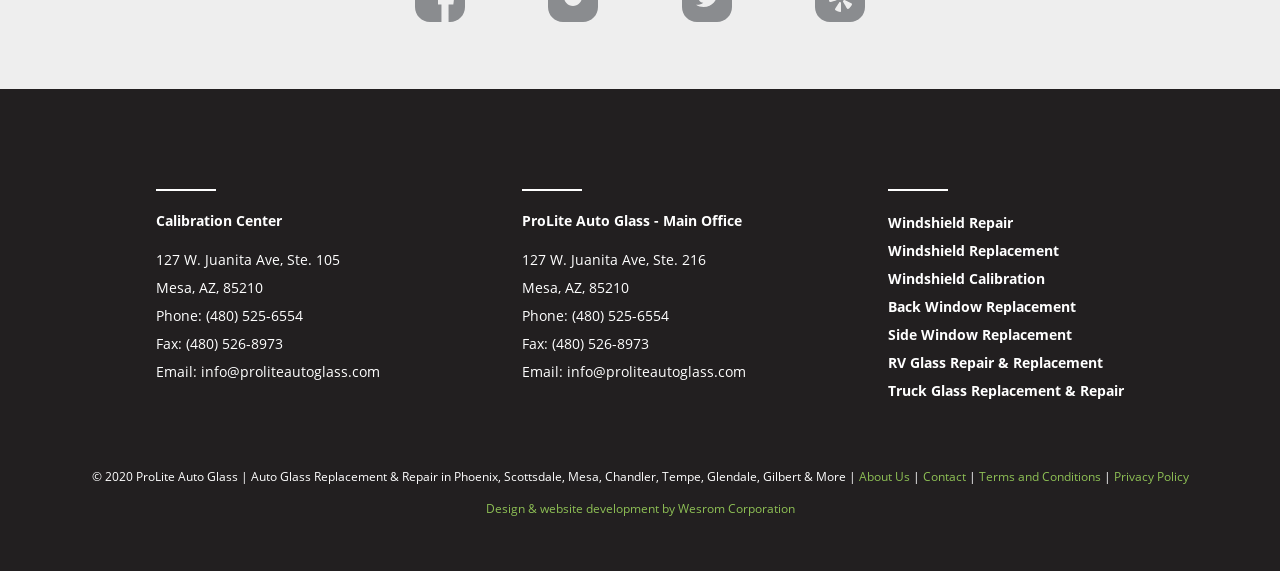Answer the question below with a single word or a brief phrase: 
What is the phone number of ProLite Auto Glass?

(480) 525-6554